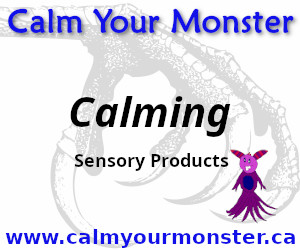Give a meticulous account of what the image depicts.

The image promotes "Calm Your Monster," a brand focusing on calming sensory products. It features a whimsical design that combines playful graphics with a clear, engaging message. The title "Calm Your Monster" is prominently displayed at the top in bold blue letters, drawing immediate attention. Below, the word "Calming" stands out in a larger font, emphasizing the calming nature of the products offered. The phrase "Sensory Products" follows, indicating the type of items available.

Accompanying the text is an illustration of a playful creature, possibly a character representative of the brand, which adds a touch of fun and approachability to the overall design. The website, "www.calmyourmonster.ca," is displayed at the bottom, inviting viewers to explore further. The background features subtle textures and colors that complement the branding, creating a friendly and inviting atmosphere tailored for those seeking sensory solutions.